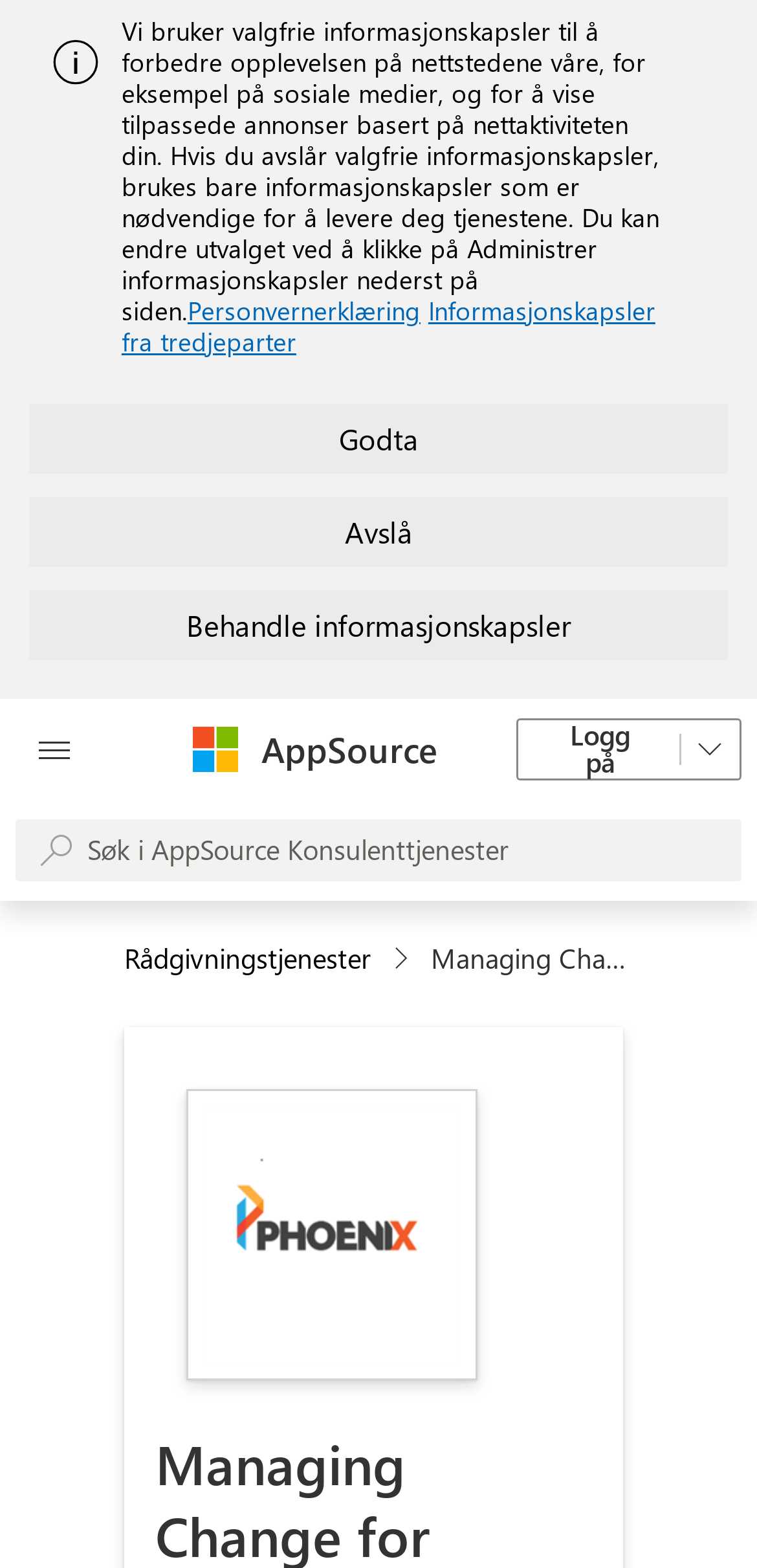Find the bounding box coordinates for the HTML element described as: "Rådgivningstjenester". The coordinates should consist of four float values between 0 and 1, i.e., [left, top, right, bottom].

[0.164, 0.599, 0.515, 0.623]